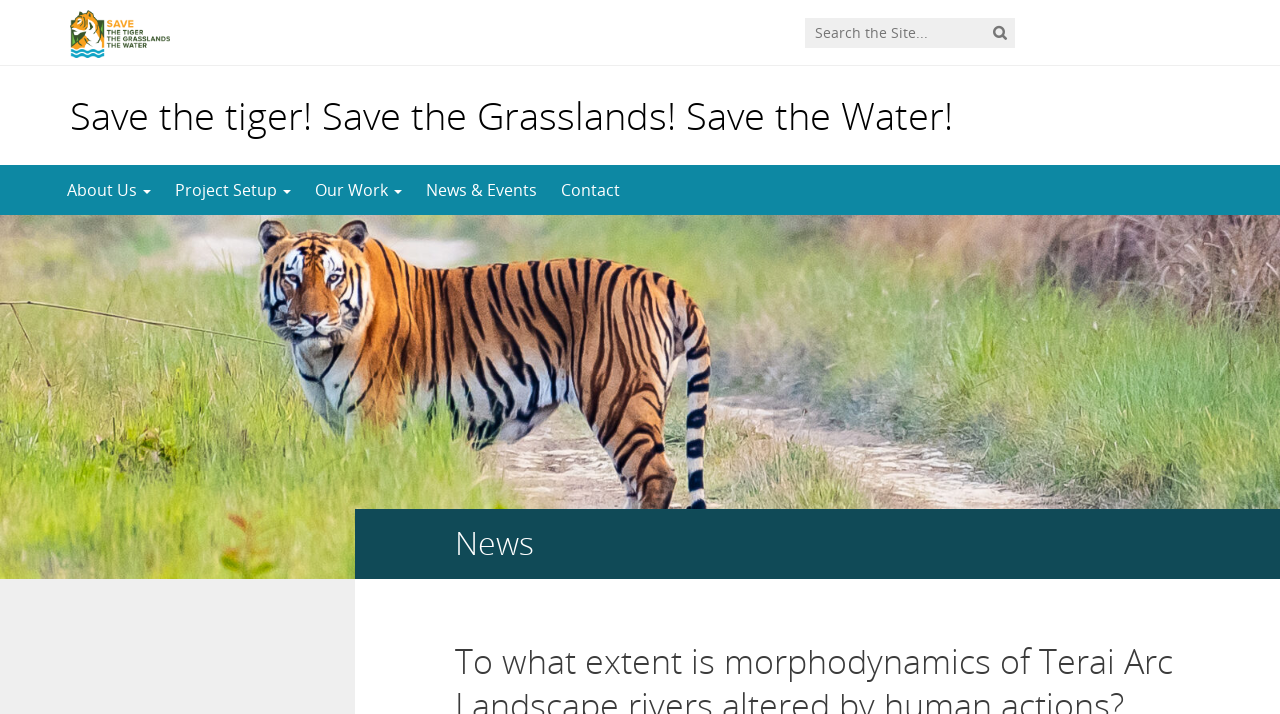What is the theme of the website?
Please answer the question as detailed as possible.

The theme of the website appears to be related to environmental conservation, as indicated by the main heading 'Save the tiger! Save the Grasslands! Save the Water!' and the overall design of the webpage.